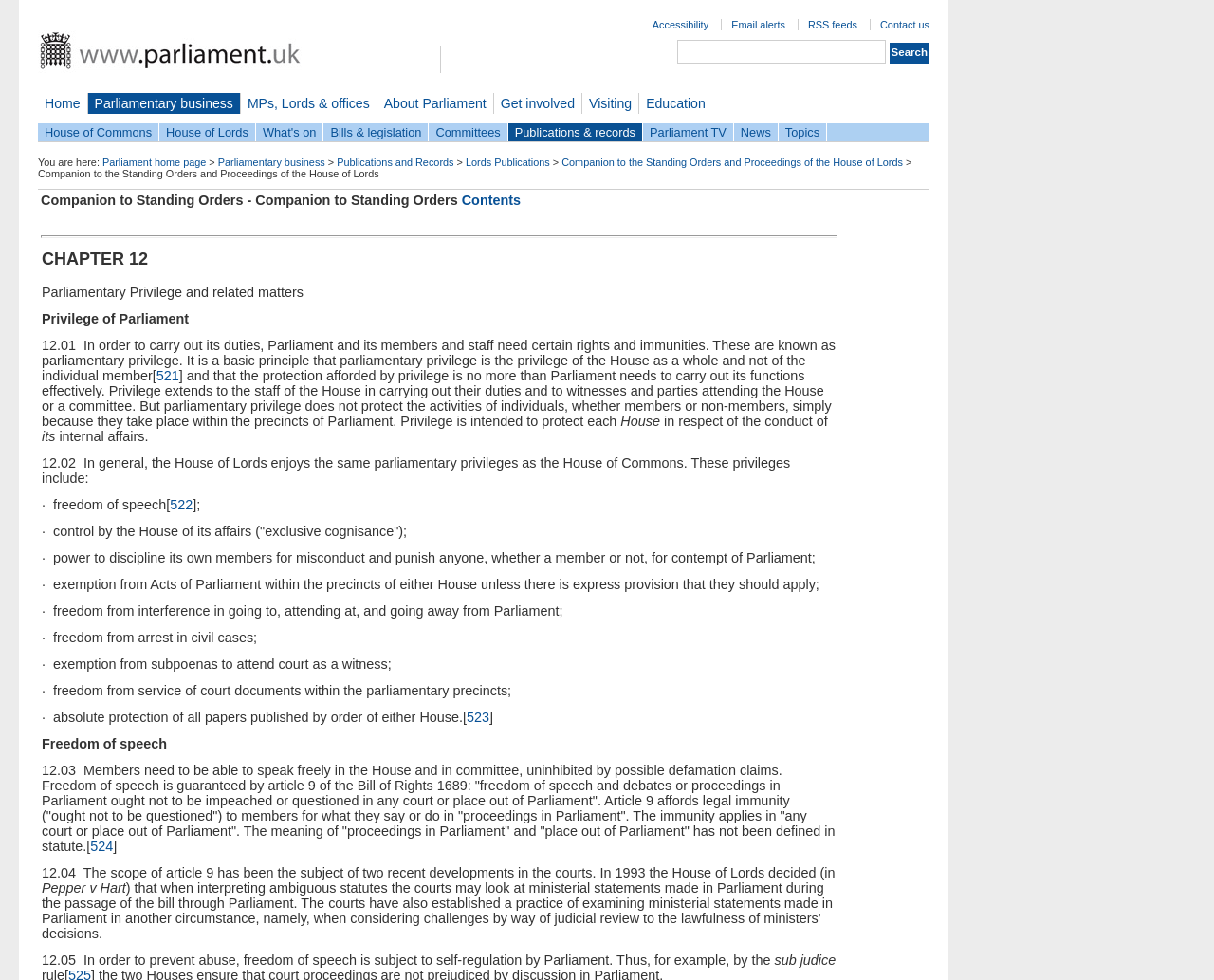What is the purpose of parliamentary privilege?
Refer to the image and give a detailed answer to the question.

According to the webpage, parliamentary privilege is intended to protect each House in carrying out its functions effectively, and it extends to the staff of the House, witnesses, and parties attending the House or a committee.